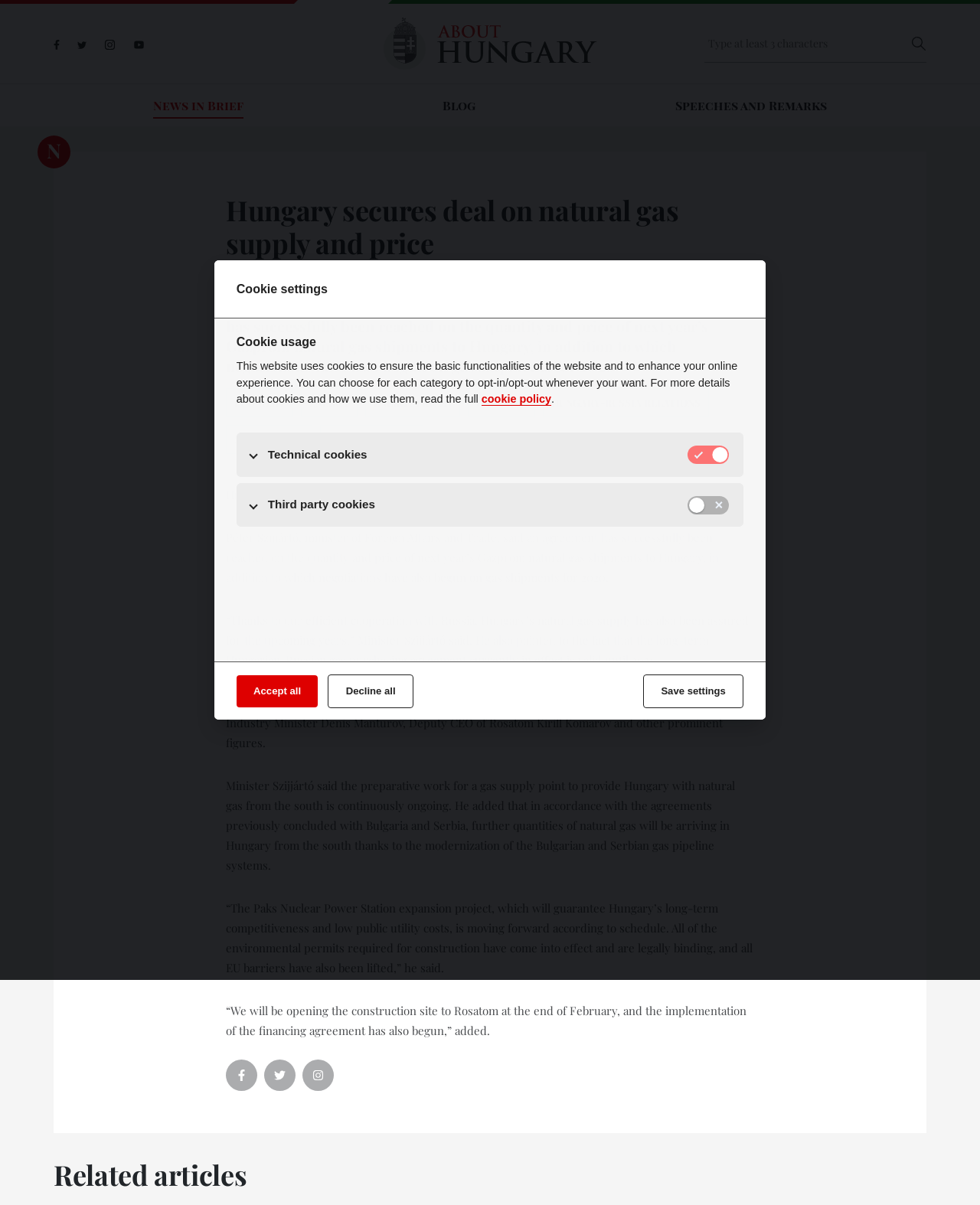Pinpoint the bounding box coordinates of the area that should be clicked to complete the following instruction: "Click the link to ECONOMY". The coordinates must be given as four float numbers between 0 and 1, i.e., [left, top, right, bottom].

[0.23, 0.322, 0.299, 0.346]